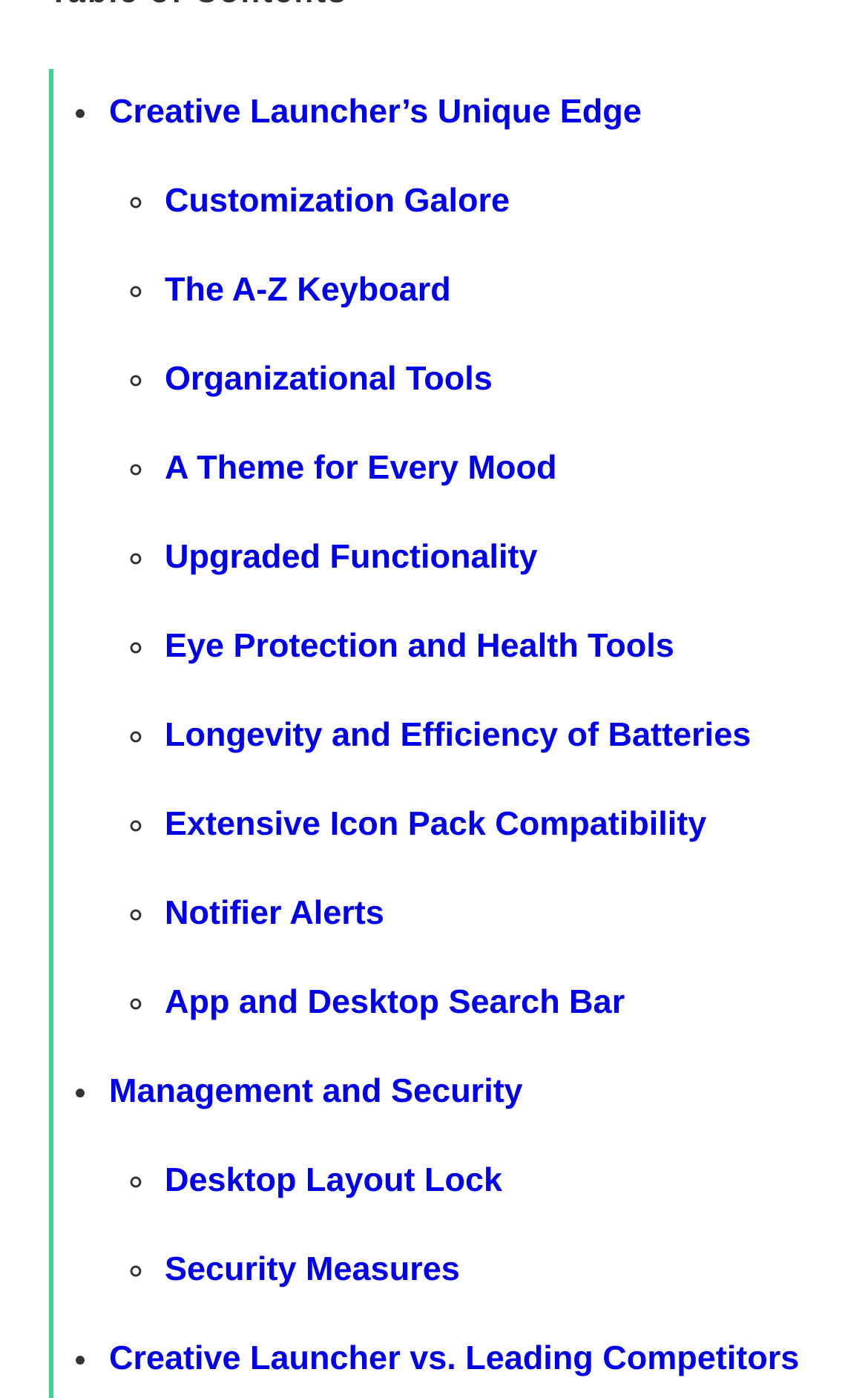Identify the bounding box coordinates of the clickable region required to complete the instruction: "Check out the A-Z Keyboard". The coordinates should be given as four float numbers within the range of 0 and 1, i.e., [left, top, right, bottom].

[0.19, 0.194, 0.52, 0.222]